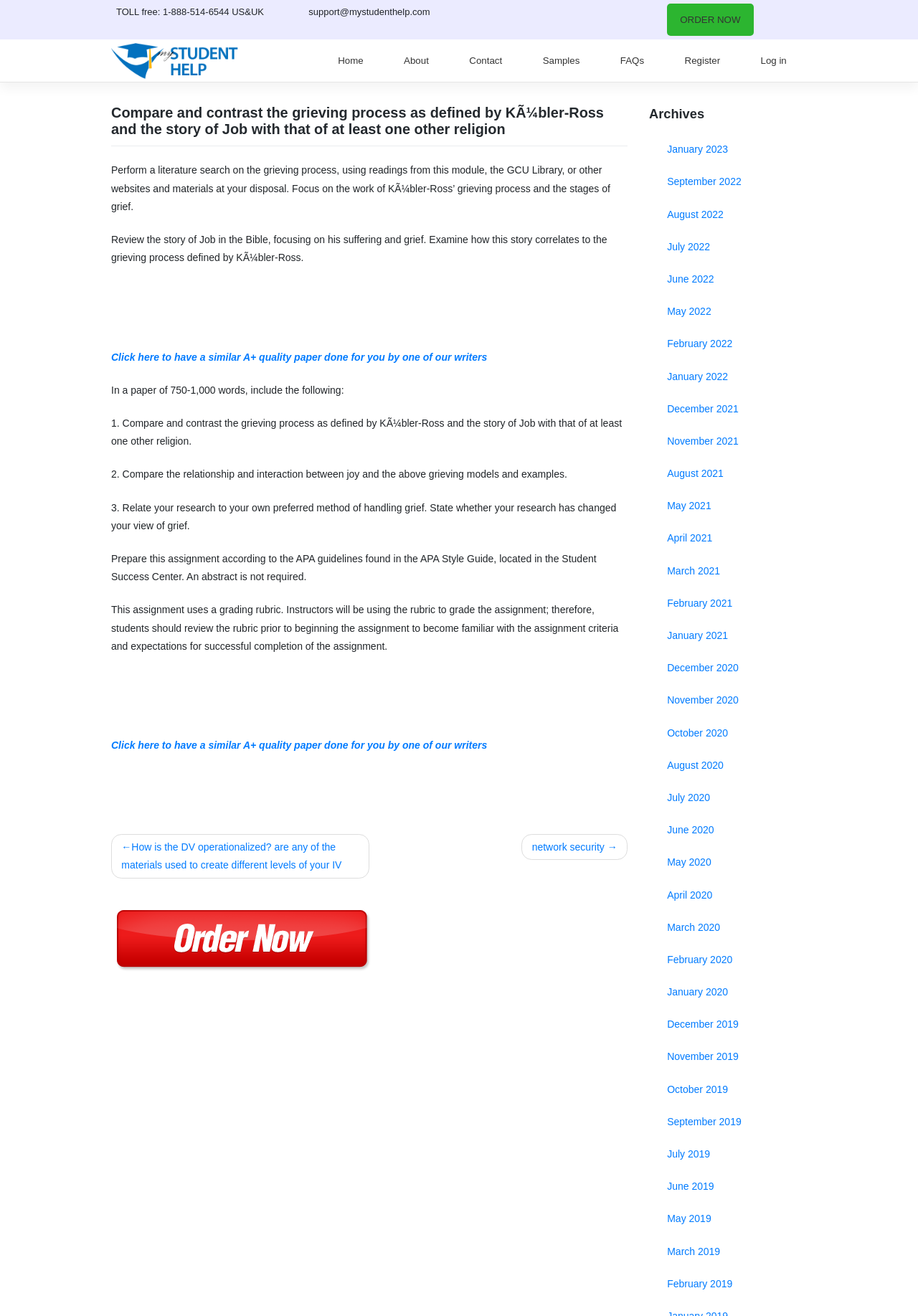Using details from the image, please answer the following question comprehensively:
What is the phone number for toll-free support?

The phone number for toll-free support can be found at the top of the webpage, in the static text element that says 'TOLL free: 1-888-514-6544 US&UK'.